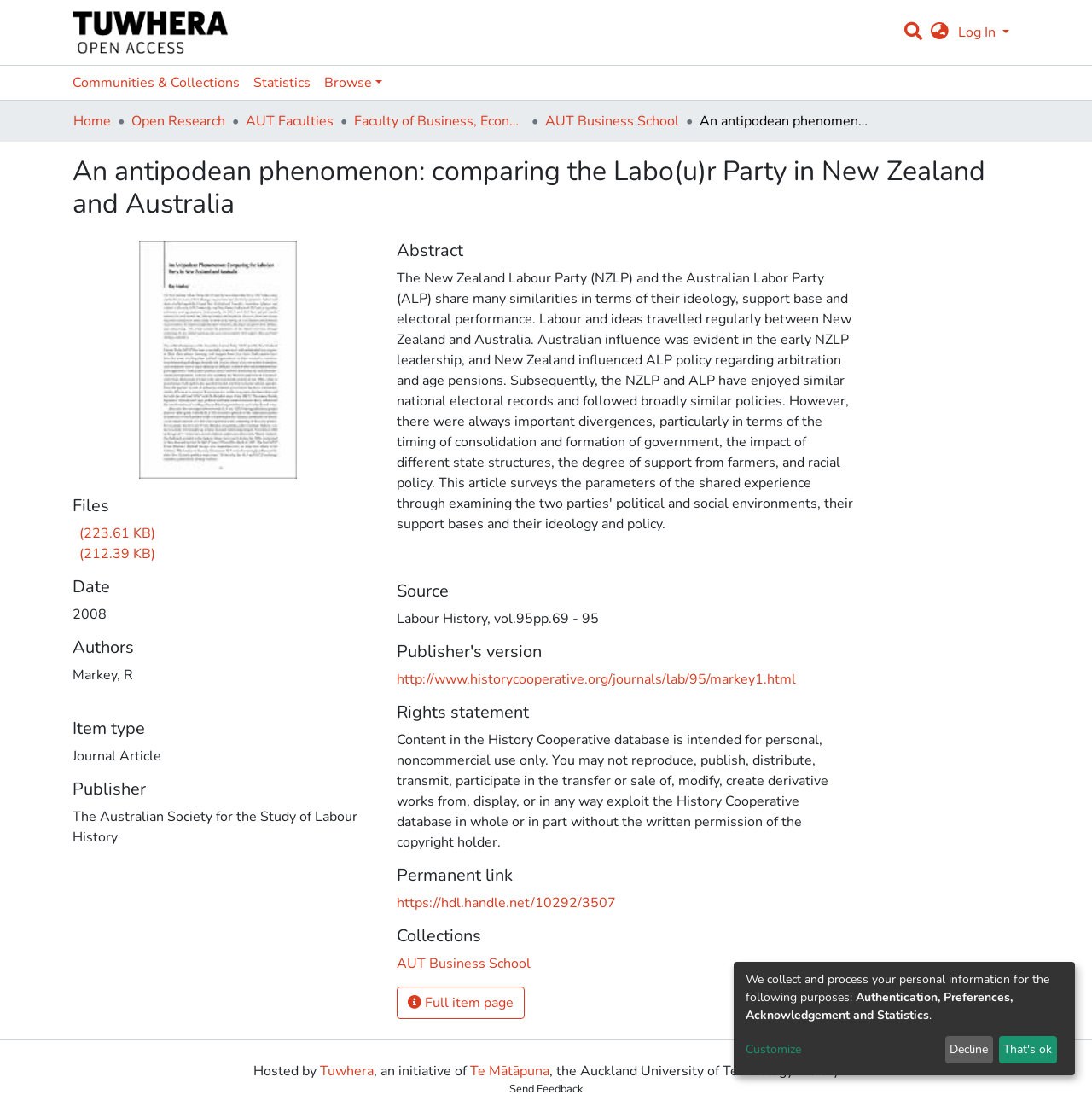Please give a one-word or short phrase response to the following question: 
What is the file size of the first file?

223.61 KB